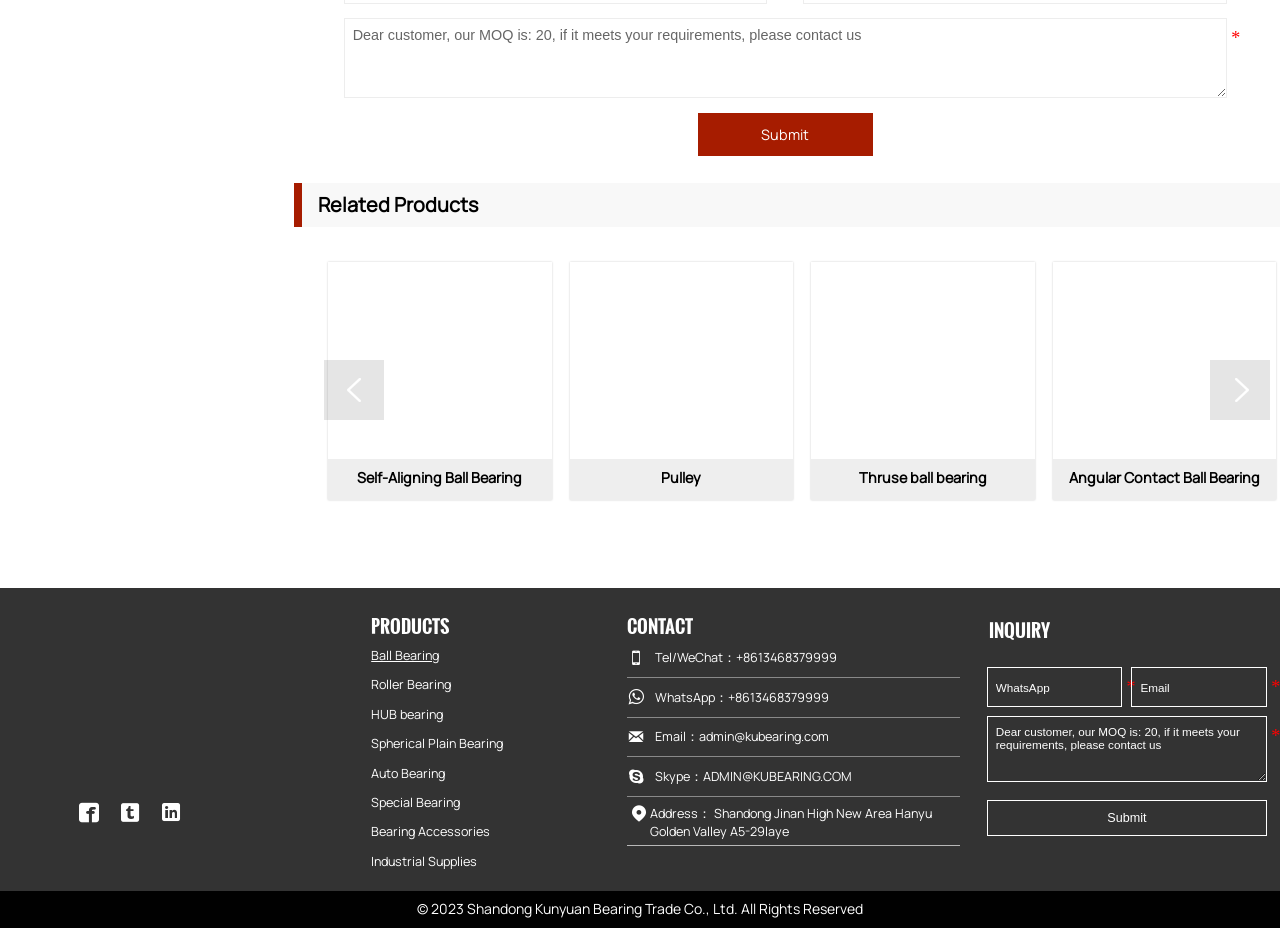Determine the bounding box for the UI element that matches this description: "Bearing Accessories".

[0.29, 0.882, 0.465, 0.912]